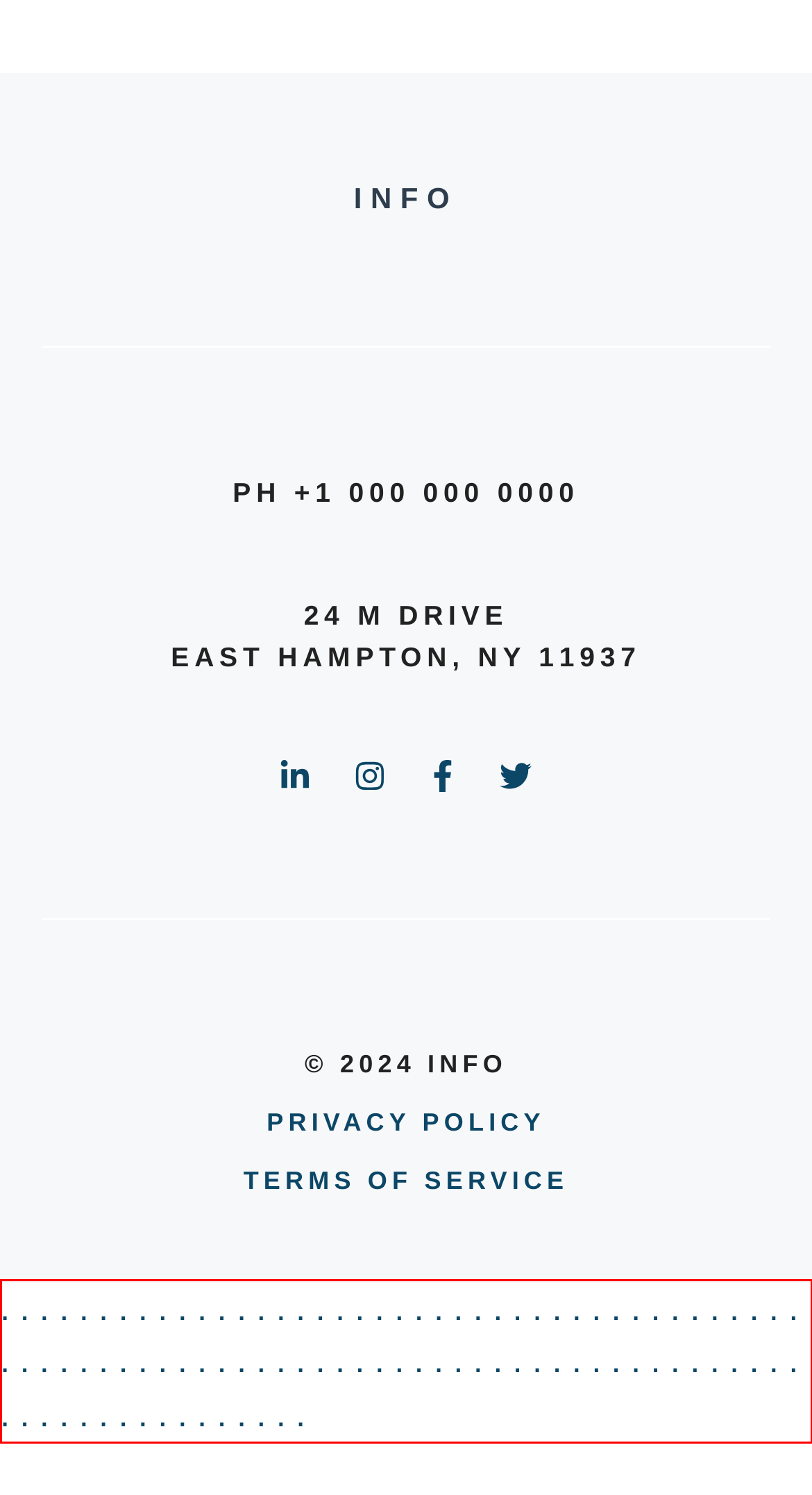Identify the red bounding box in the webpage screenshot and perform OCR to generate the text content enclosed.

. . . . . . . . . . . . . . . . . . . . . . . . . . . . . . . . . . . . . . . . . . . . . . . . . . . . . . . . . . . . . . . . . . . . . . . . . . . . . . . . . . . . . . . . . . . . . . . . . .